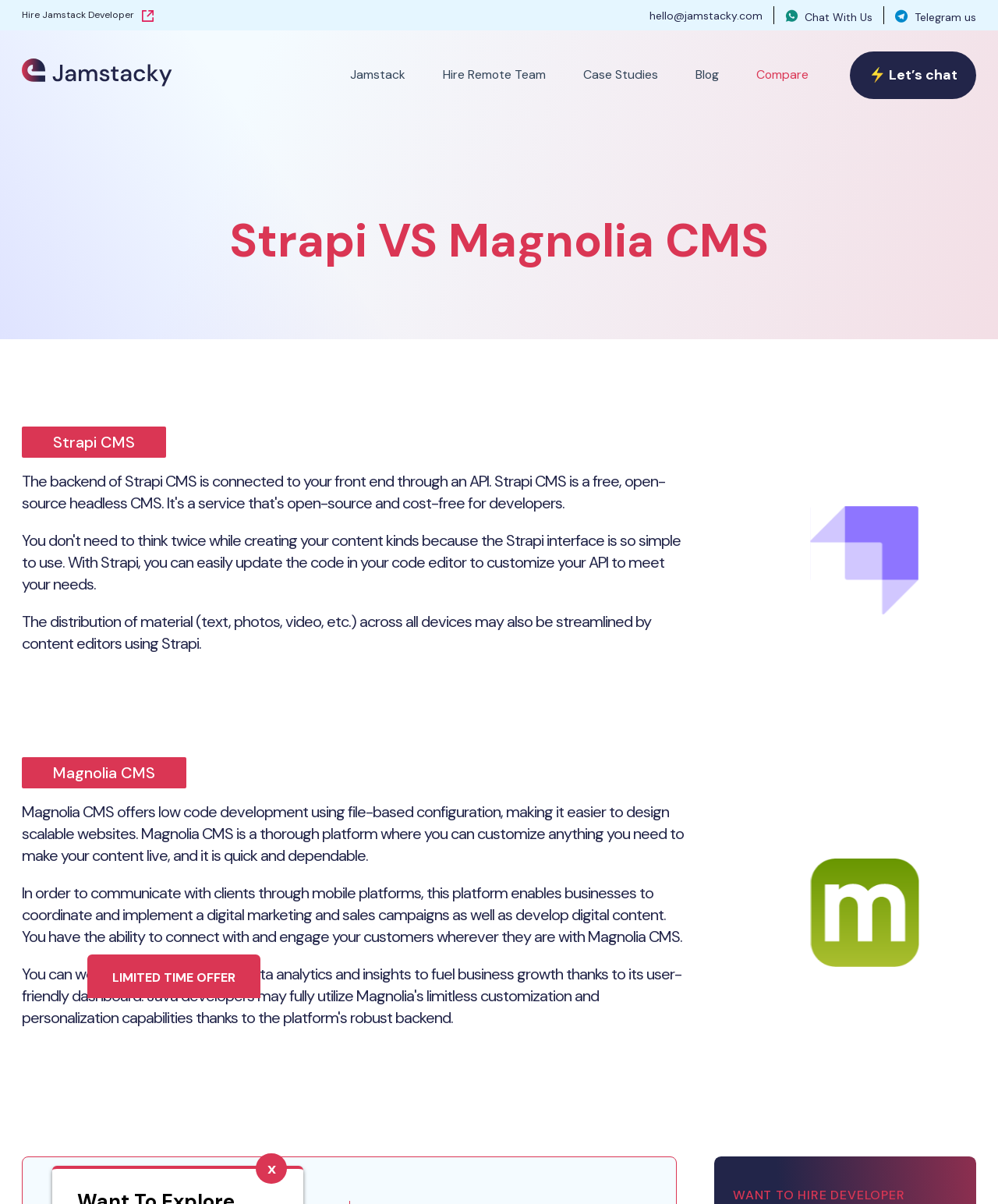Given the element description "Telegram us" in the screenshot, predict the bounding box coordinates of that UI element.

[0.897, 0.008, 0.978, 0.021]